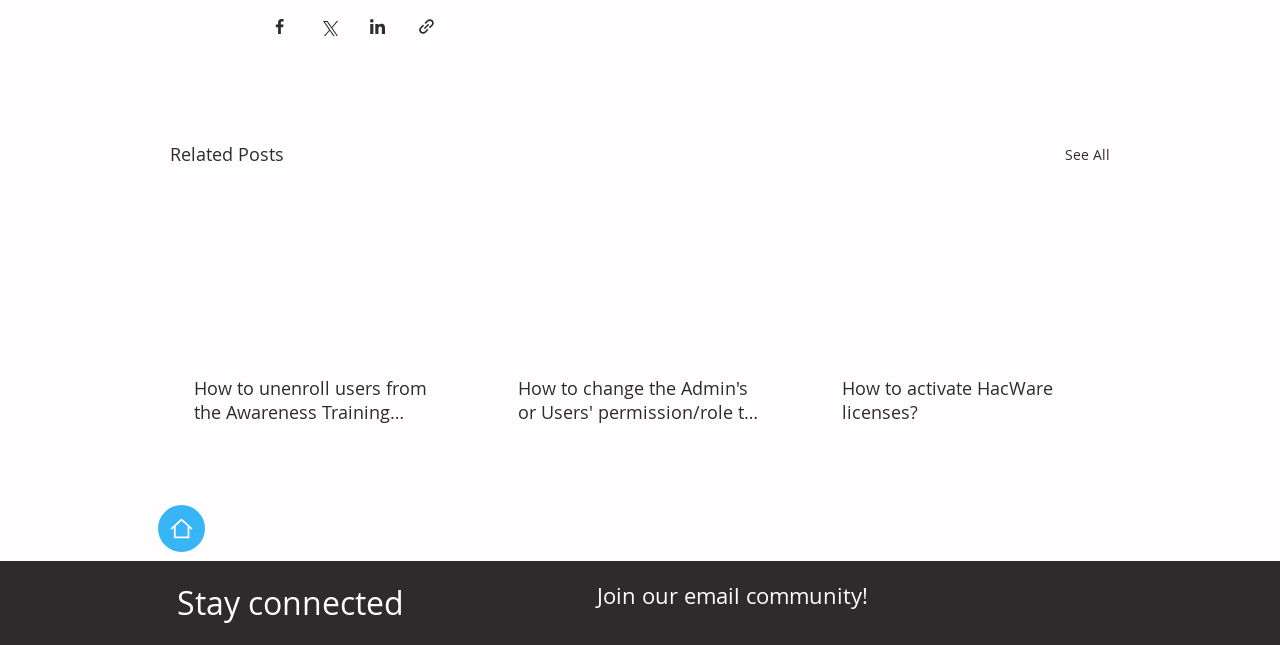Calculate the bounding box coordinates for the UI element based on the following description: "Home". Ensure the coordinates are four float numbers between 0 and 1, i.e., [left, top, right, bottom].

[0.123, 0.782, 0.16, 0.855]